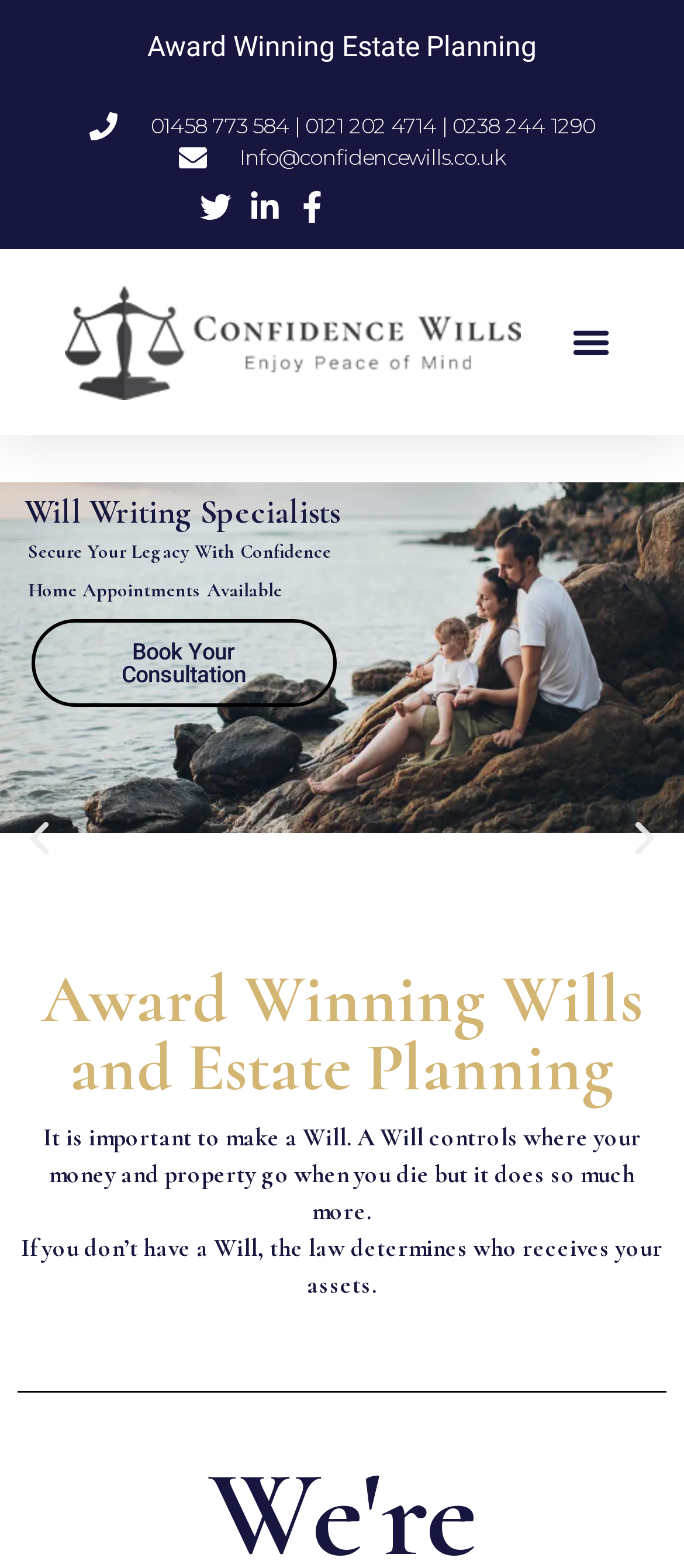Please study the image and answer the question comprehensively:
What is the purpose of making a Will?

I found this information by reading the static text element that says 'A Will controls where your money and property go when you die but it does so much more.' This text explains the purpose of making a Will.